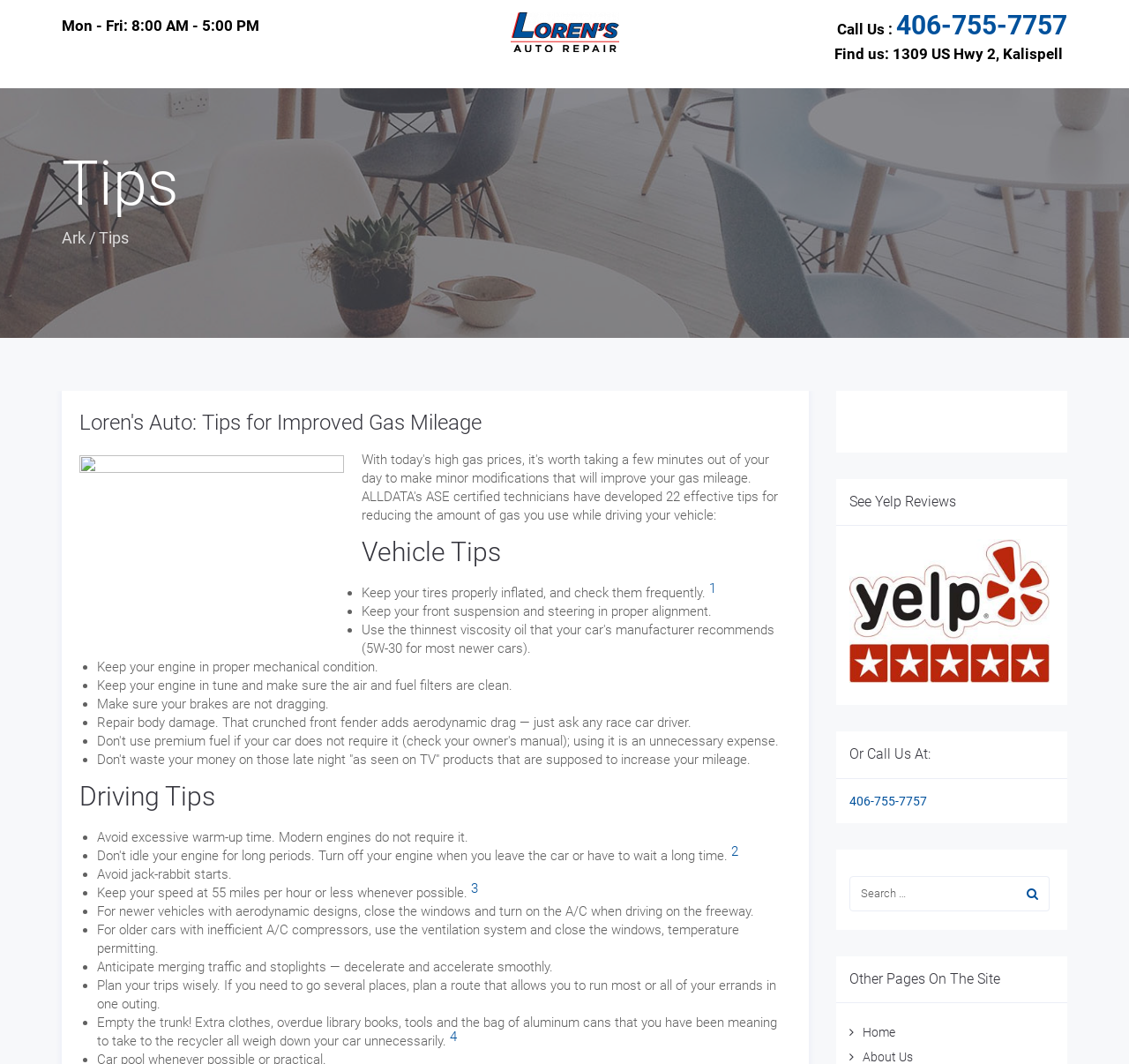Analyze the image and answer the question with as much detail as possible: 
How many tips are provided under 'Vehicle Tips'?

Under the heading 'Vehicle Tips', there are 5 list markers, each corresponding to a tip, which are 'Keep your tires properly inflated, and check them frequently.', 'Keep your front suspension and steering in proper alignment.', 'Keep your engine in proper mechanical condition.', 'Keep your engine in tune and make sure the air and fuel filters are clean.', and 'Make sure your brakes are not dragging'.